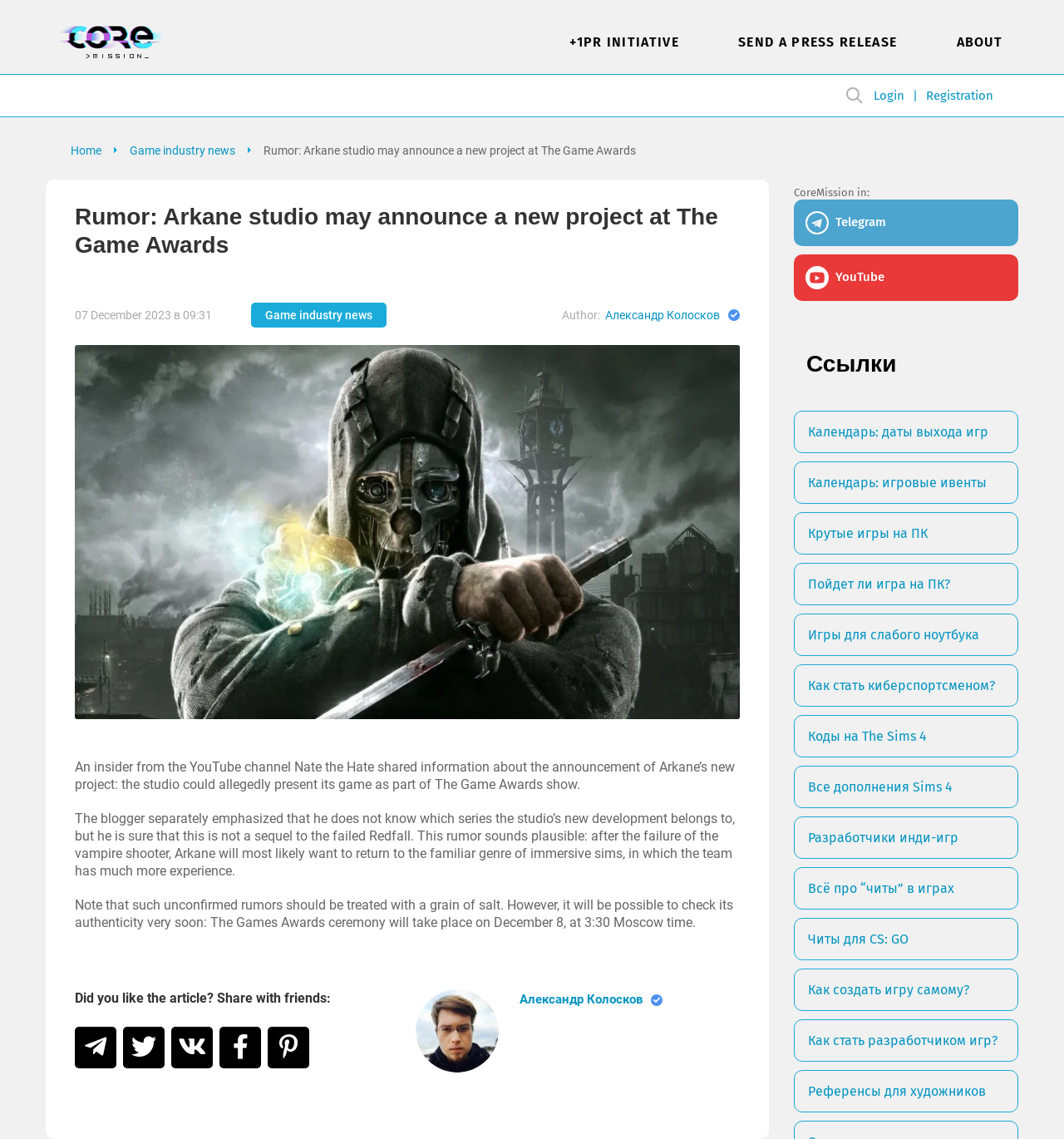Specify the bounding box coordinates of the element's area that should be clicked to execute the given instruction: "Login to the website". The coordinates should be four float numbers between 0 and 1, i.e., [left, top, right, bottom].

[0.821, 0.077, 0.85, 0.091]